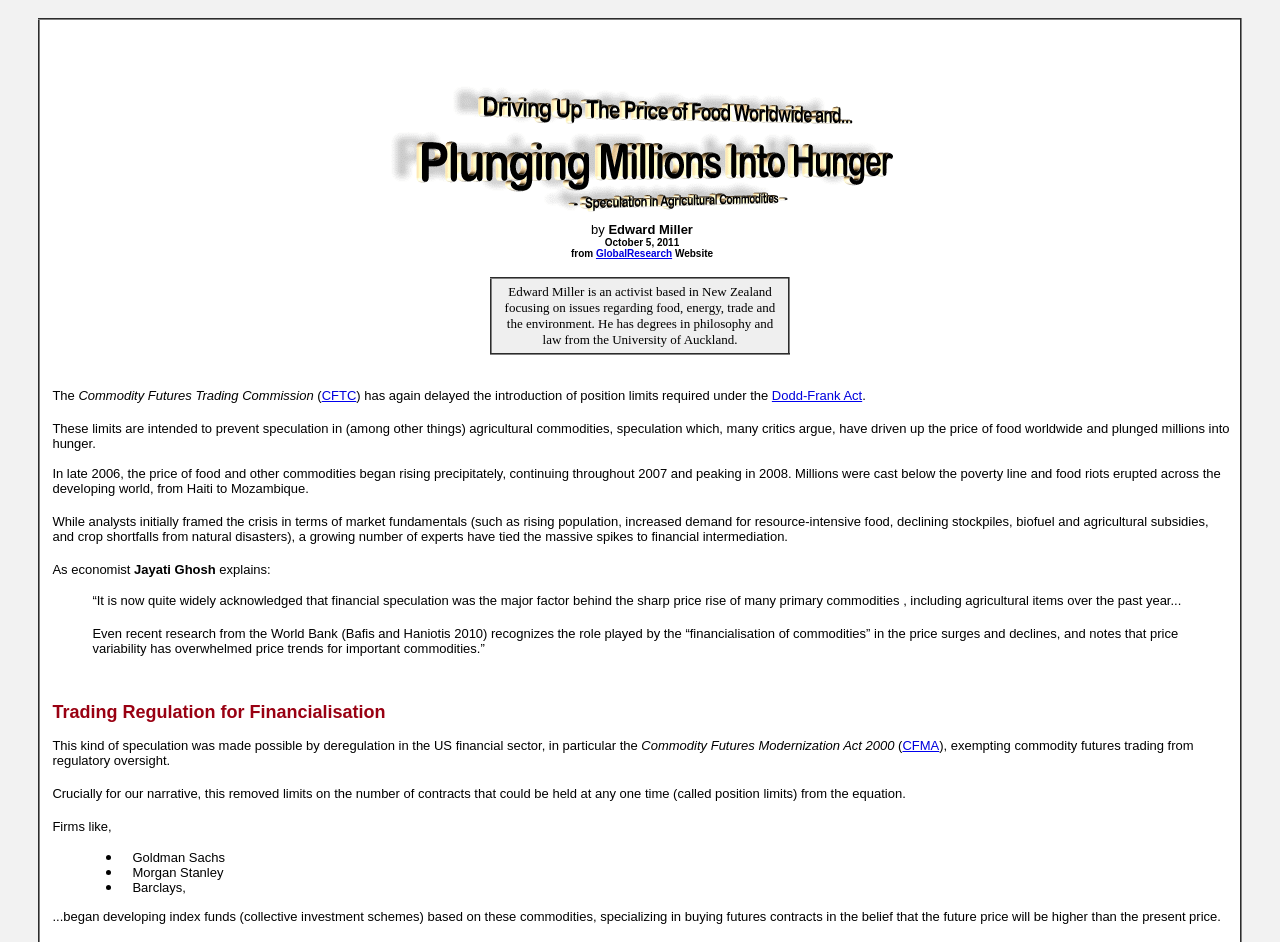Provide a comprehensive caption for the webpage.

The webpage is focused on the topic of food price speculation and its impact on world hunger. At the top of the page, there is a title "Driving Up The Price of Food Worldwide and Plunging Millions Into Hunger - Speculation in Agricultural Commodities - CFTC Treads Water on World Hunger" followed by a small image and a link to the website "GlobalResearch". 

Below the title, there is a table with a single row containing a brief description of the author, Edward Miller, an activist based in New Zealand. 

The main content of the webpage is divided into several sections. The first section discusses the Commodity Futures Trading Commission (CFTC) and its delay in introducing position limits required under the Dodd-Frank Act. This delay has allowed speculation in agricultural commodities to continue, driving up food prices worldwide and plunging millions into hunger.

The next section explains how the price of food and other commodities began rising rapidly in 2006, peaking in 2008, and causing widespread poverty and food riots. While analysts initially attributed the crisis to market fundamentals, many experts now believe that financial intermediation, particularly speculation, was the main factor behind the price surge.

A blockquote from economist Jayati Ghosh is featured, highlighting the role of financial speculation in the price rise of primary commodities. 

The webpage then discusses the deregulation of the US financial sector, specifically the Commodity Futures Modernization Act 2000, which exempted commodity futures trading from regulatory oversight and removed limits on the number of contracts that could be held at any one time.

The final section mentions firms like Goldman Sachs, Morgan Stanley, and Barclays, which developed index funds based on commodities, specializing in buying futures contracts in the belief that the future price will be higher than the present price.